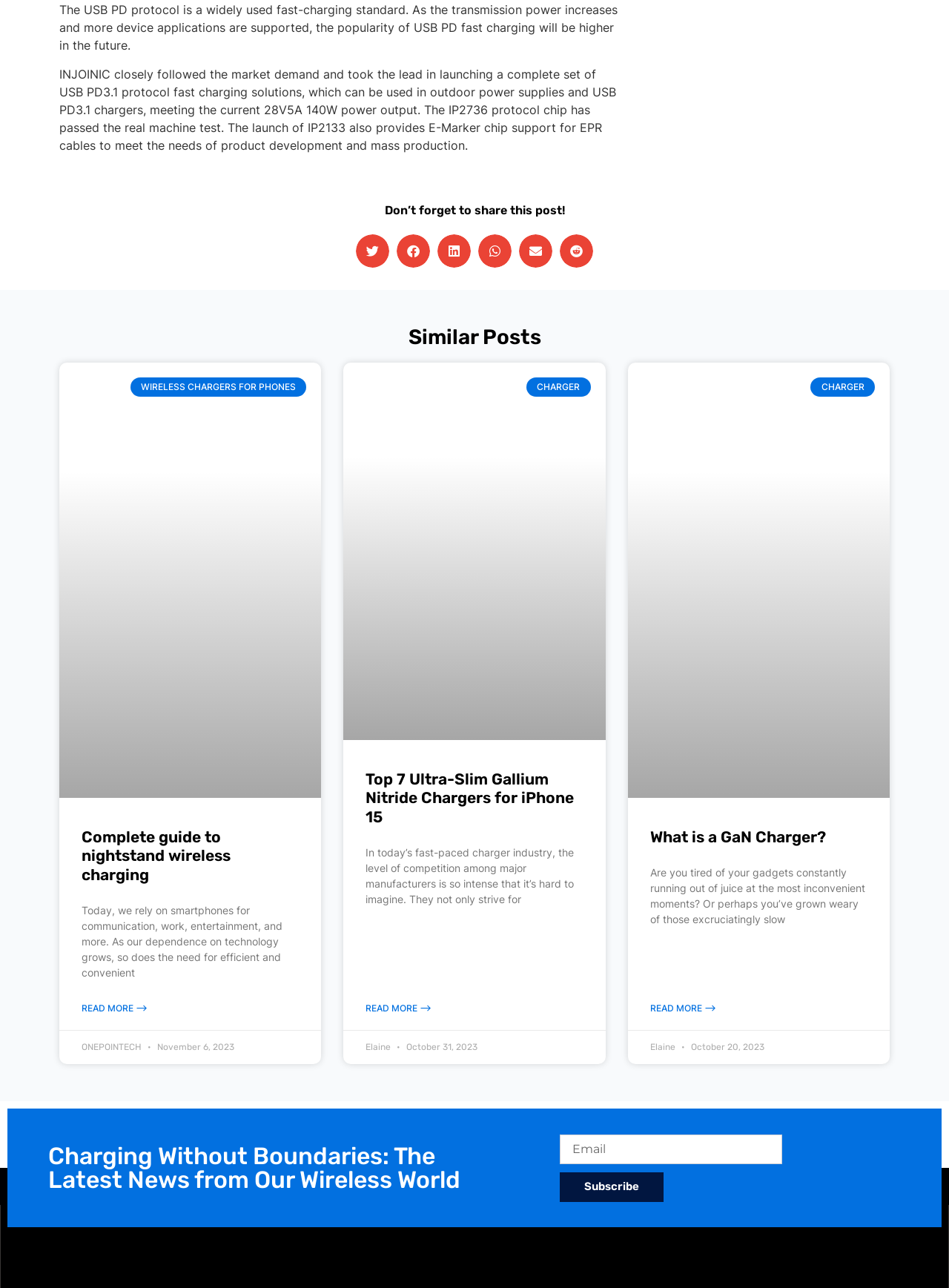Find the bounding box of the element with the following description: "What is a GaN Charger?". The coordinates must be four float numbers between 0 and 1, formatted as [left, top, right, bottom].

[0.685, 0.643, 0.87, 0.657]